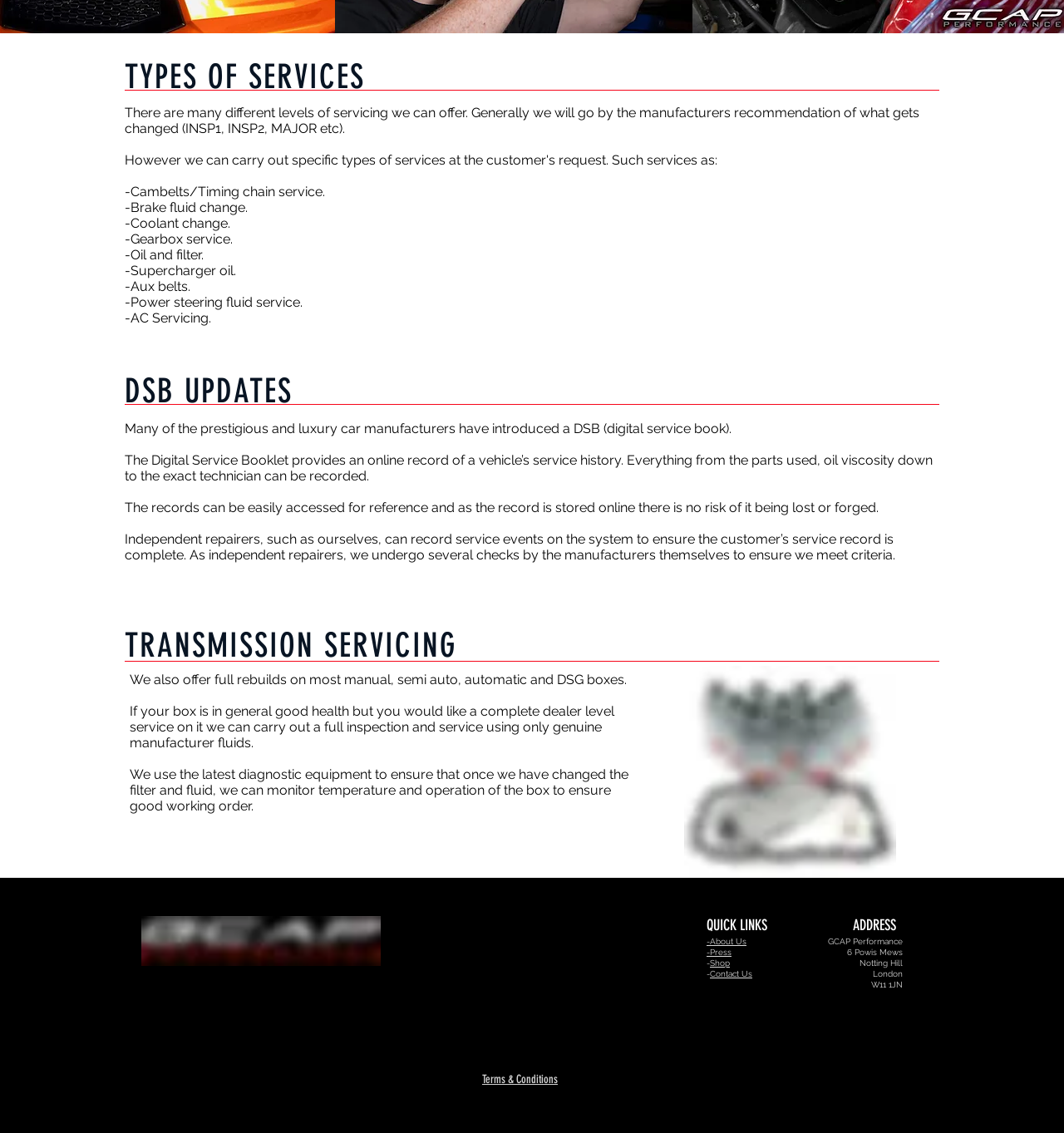What is DSB?
Kindly offer a comprehensive and detailed response to the question.

The webpage mentions 'DSB UPDATES' and explains that it stands for Digital Service Book, which provides an online record of a vehicle's service history.